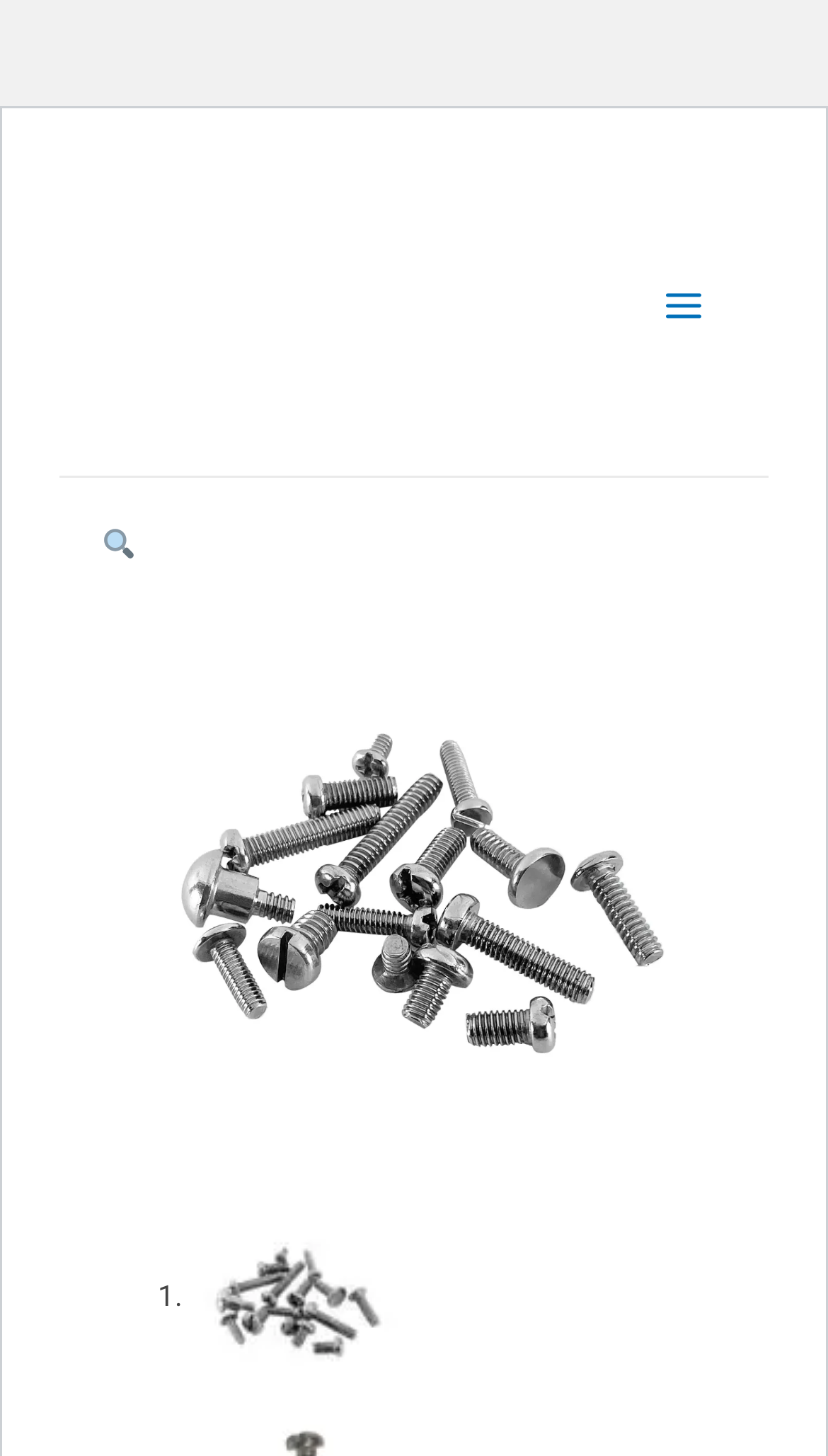What is the purpose of the link at the top?
Examine the image closely and answer the question with as much detail as possible.

The link at the top has the description 'Skip to content', indicating that it is used to skip the navigation or header section and go directly to the main content of the webpage.